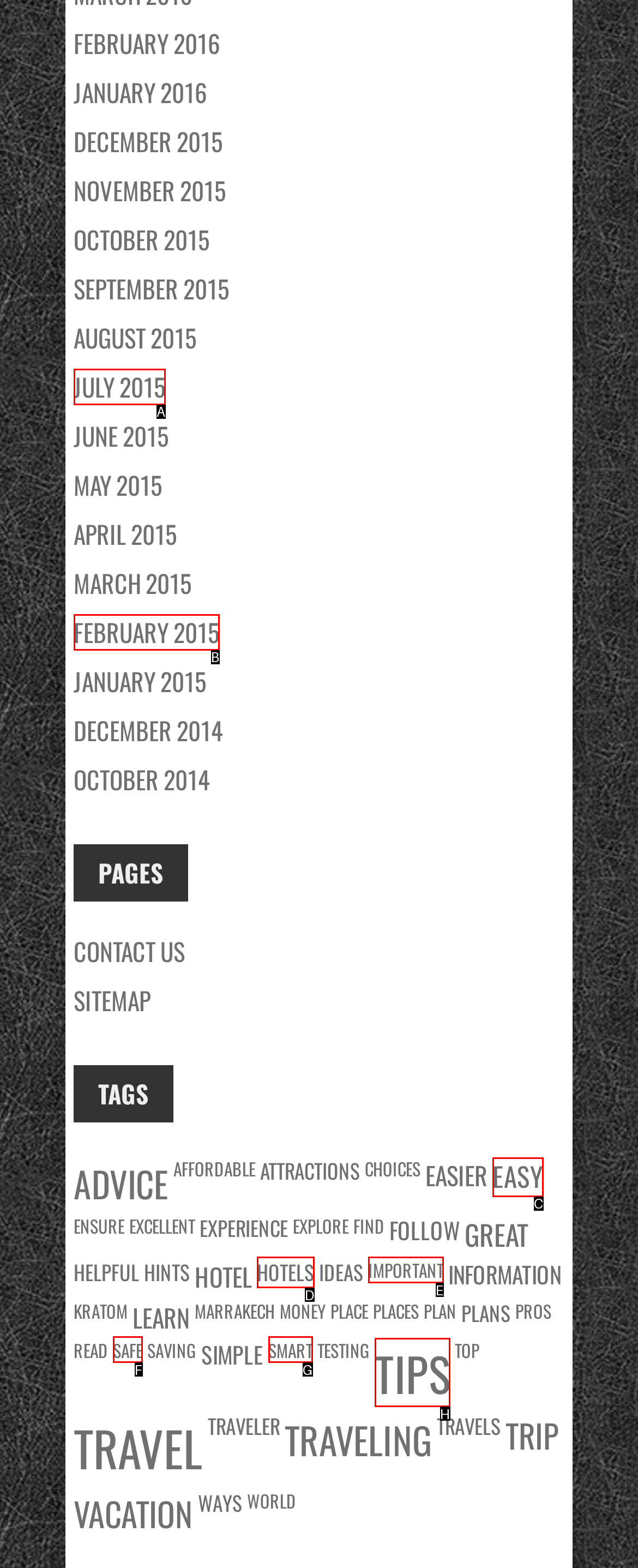Given the description: hotels, identify the HTML element that fits best. Respond with the letter of the correct option from the choices.

D